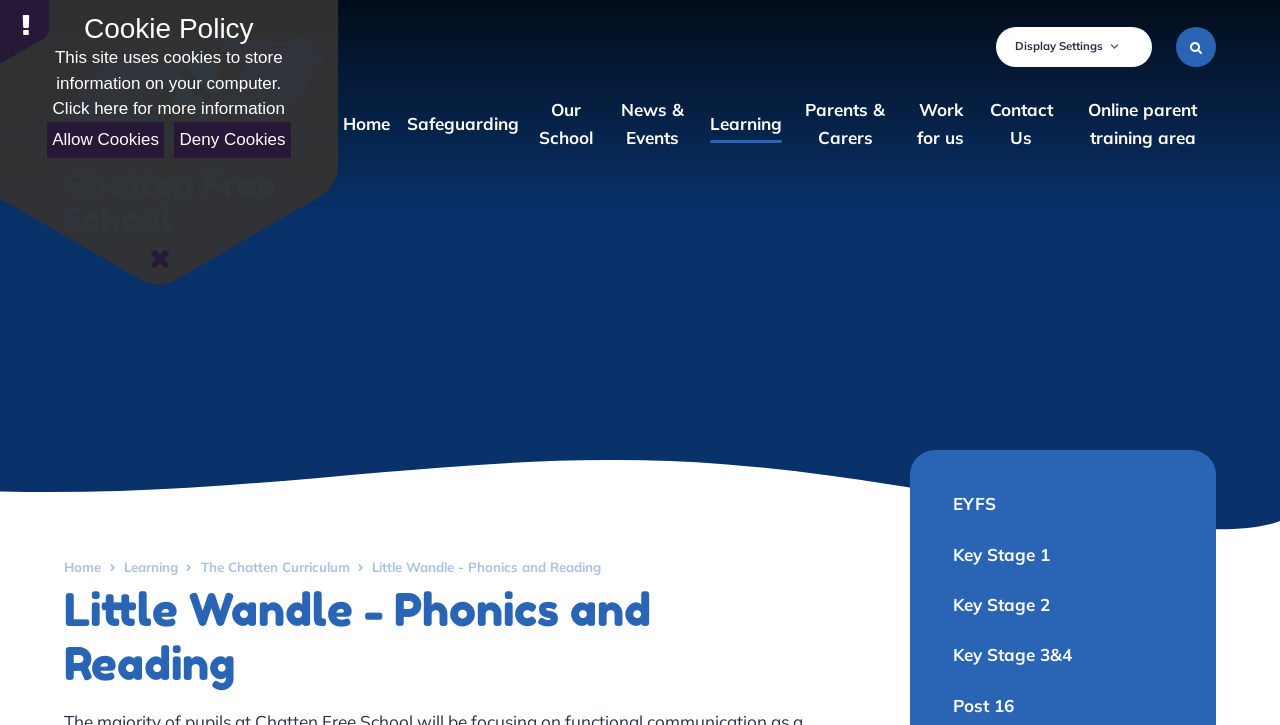Find the bounding box coordinates for the area that must be clicked to perform this action: "Go to the 'Our School' page".

[0.419, 0.126, 0.465, 0.216]